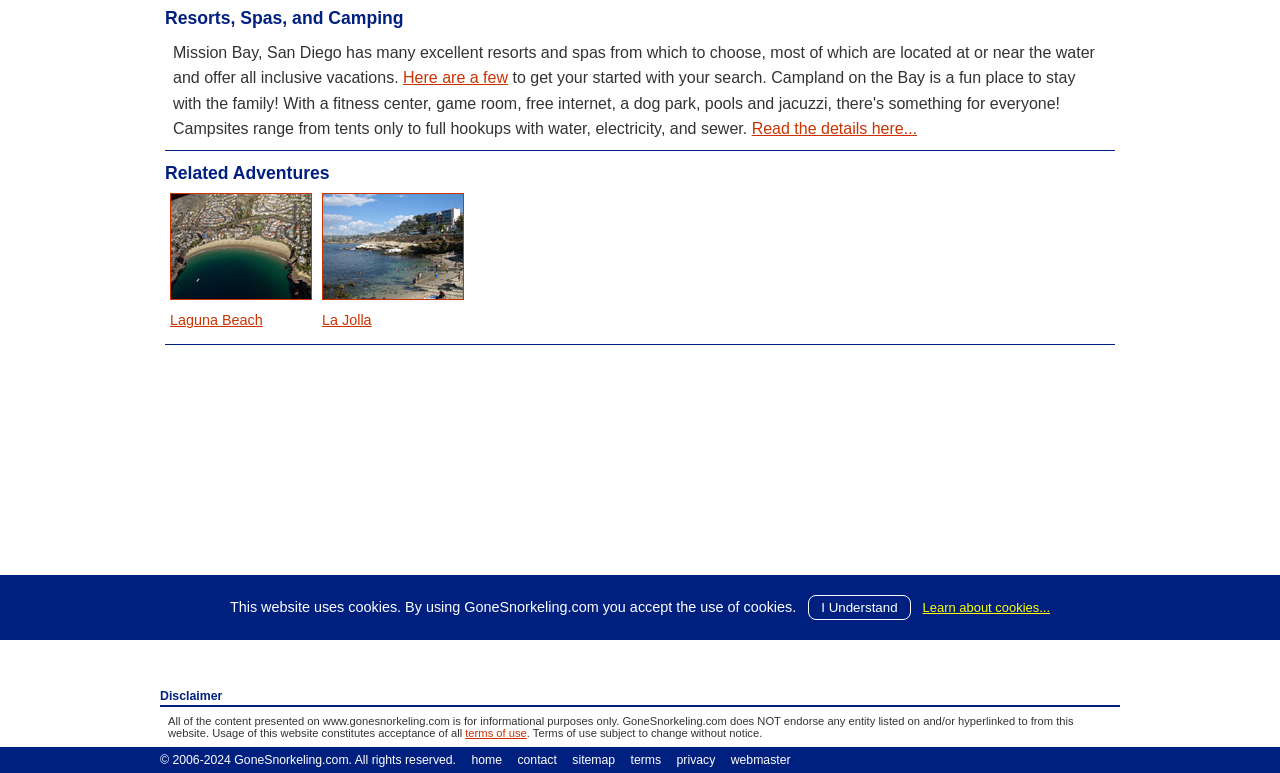Provide the bounding box coordinates of the HTML element this sentence describes: "GoneSnorkeling.com". The bounding box coordinates consist of four float numbers between 0 and 1, i.e., [left, top, right, bottom].

[0.183, 0.974, 0.272, 0.992]